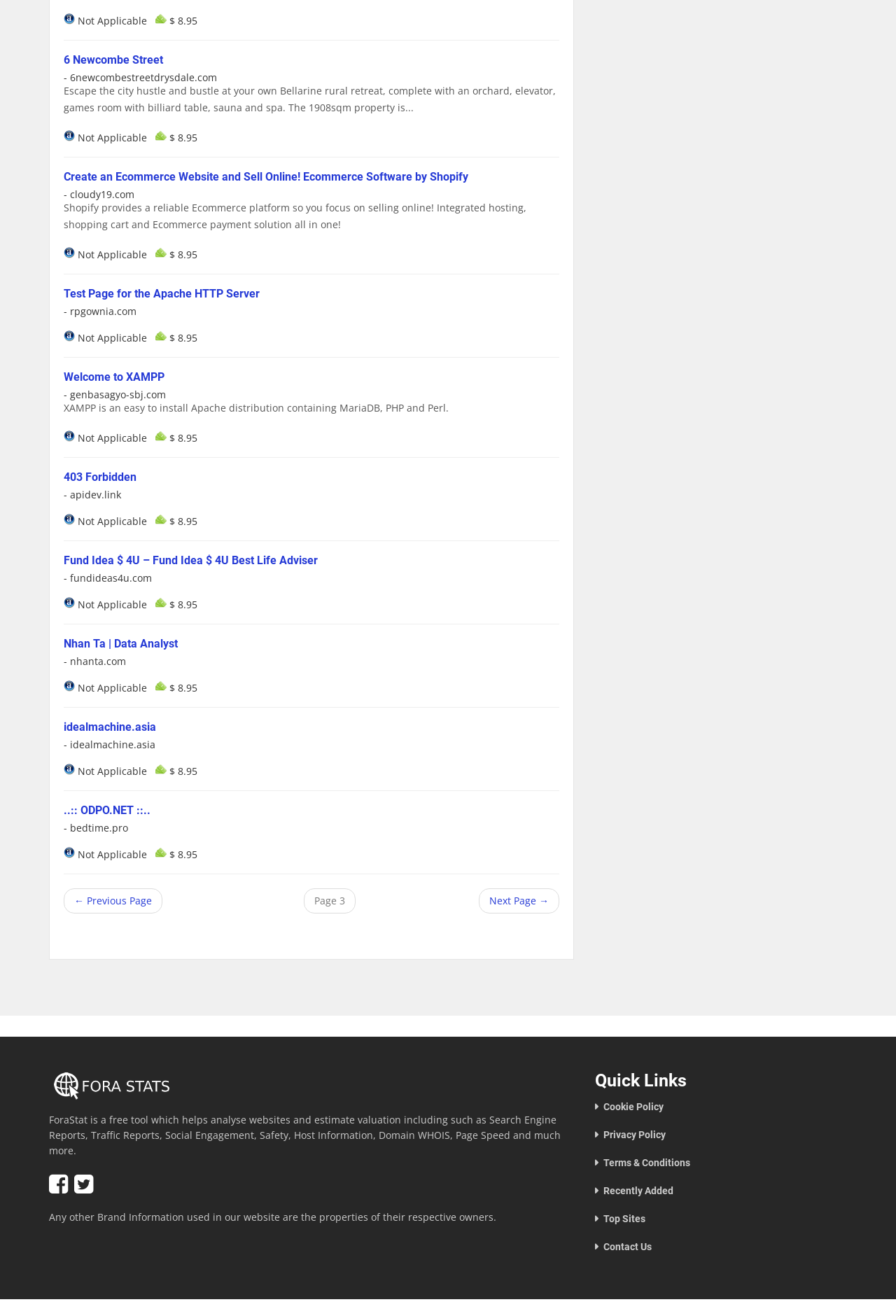Please identify the bounding box coordinates of the clickable element to fulfill the following instruction: "Explore Create an Ecommerce Website and Sell Online! Ecommerce Software by Shopify". The coordinates should be four float numbers between 0 and 1, i.e., [left, top, right, bottom].

[0.071, 0.129, 0.523, 0.139]